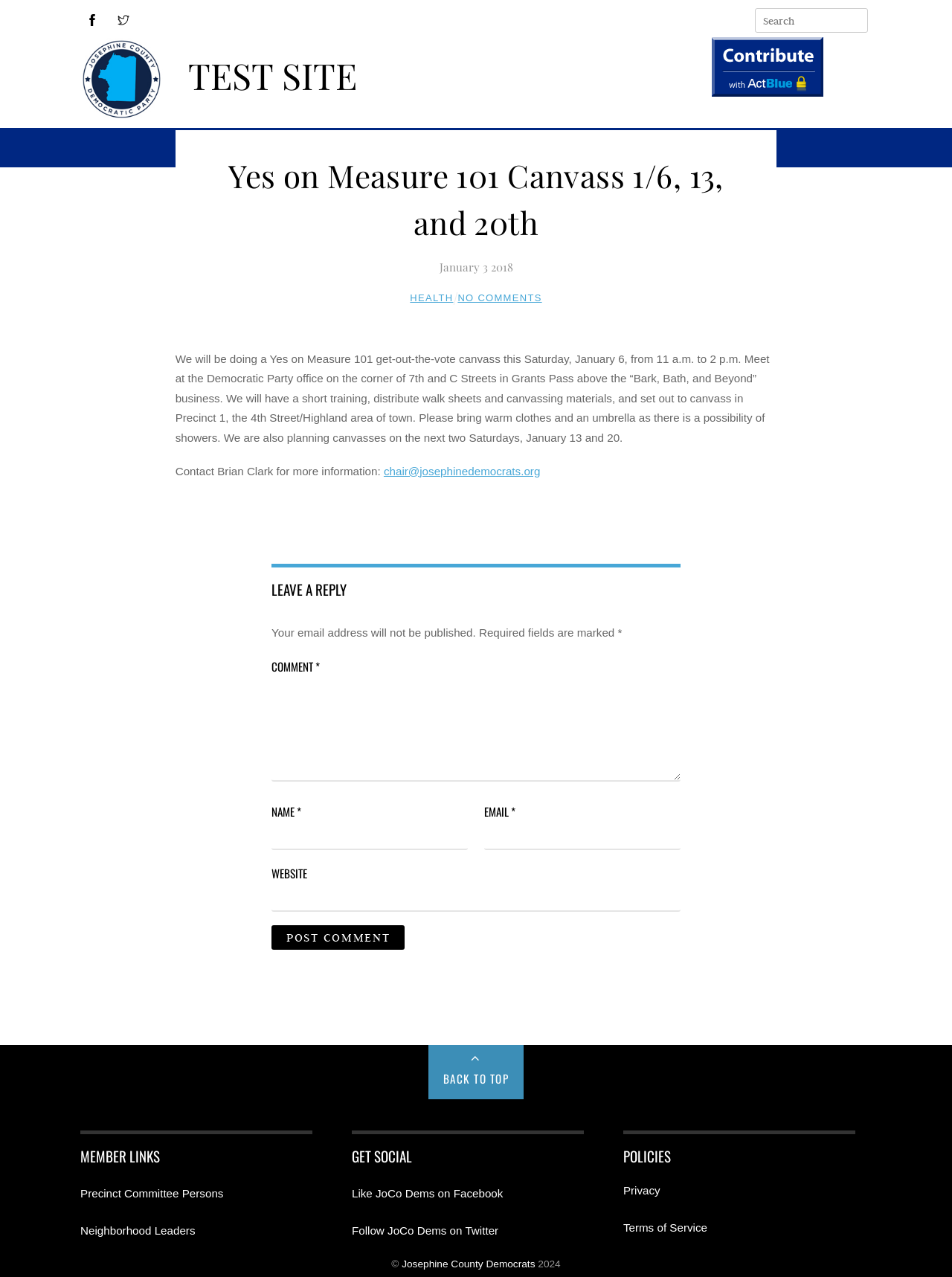Please identify and generate the text content of the webpage's main heading.

Yes on Measure 101 Canvass 1/6, 13, and 20th